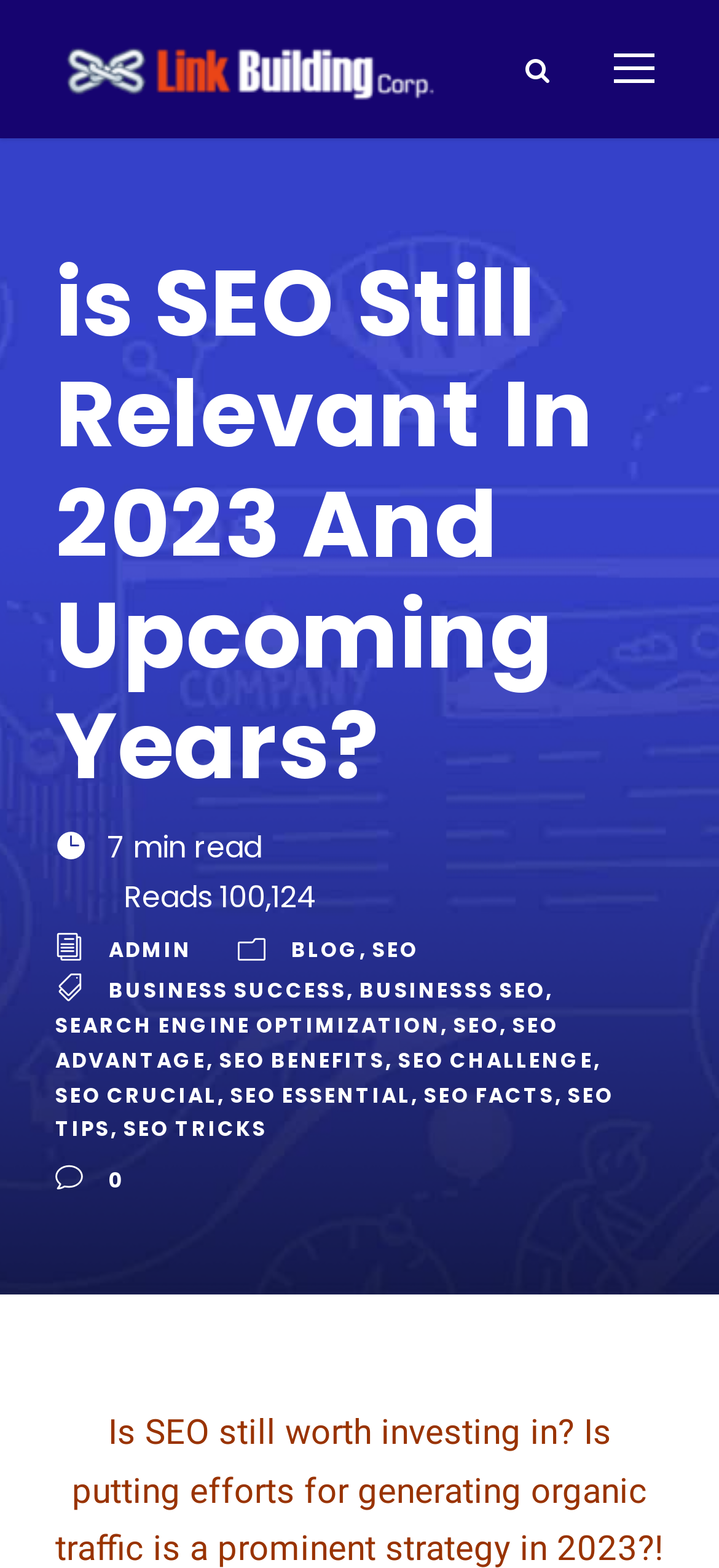Find the bounding box coordinates of the area to click in order to follow the instruction: "Visit the ADMIN page".

[0.151, 0.597, 0.267, 0.615]